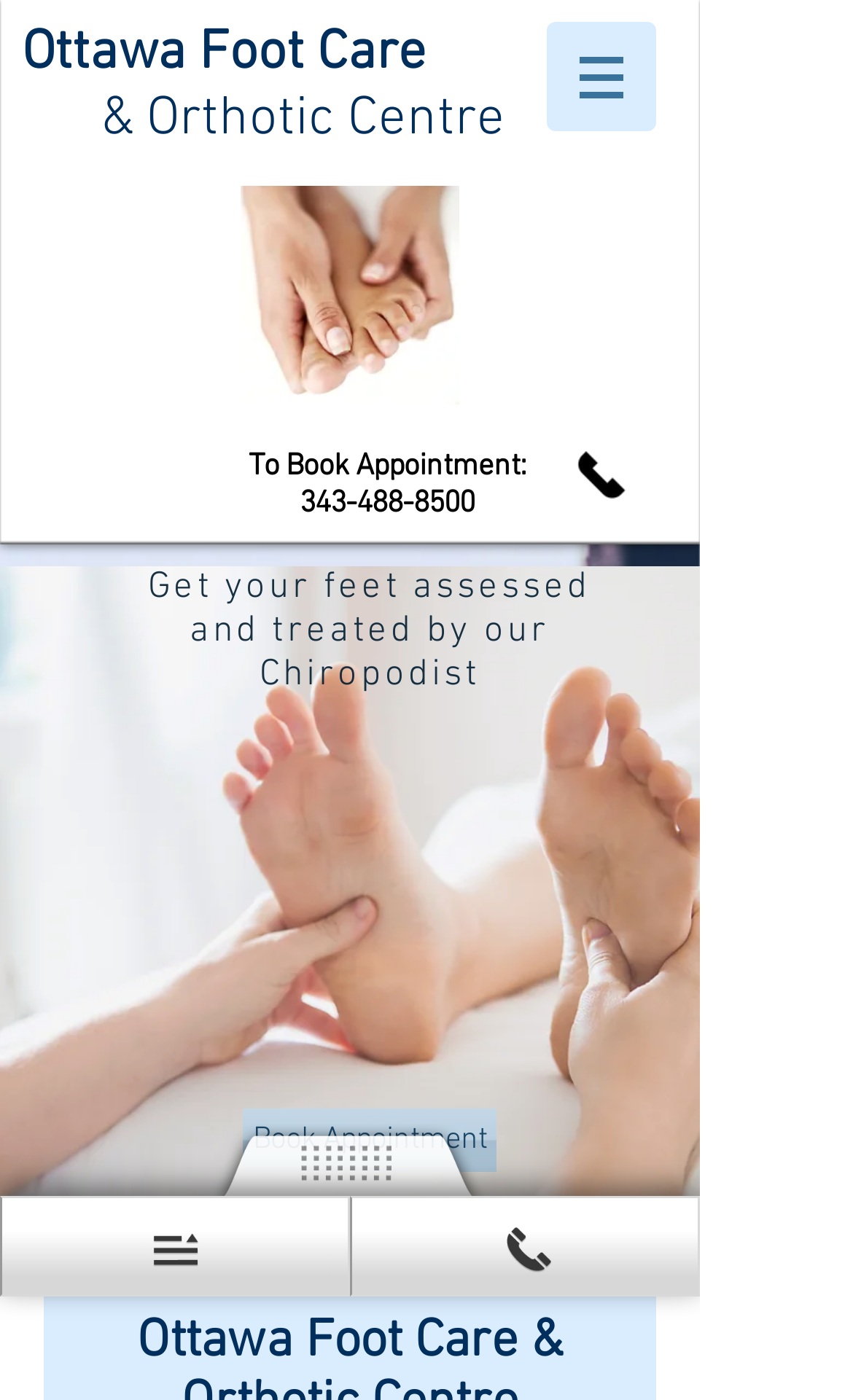Answer this question in one word or a short phrase: What is the purpose of the button in the navigation menu?

To open a menu